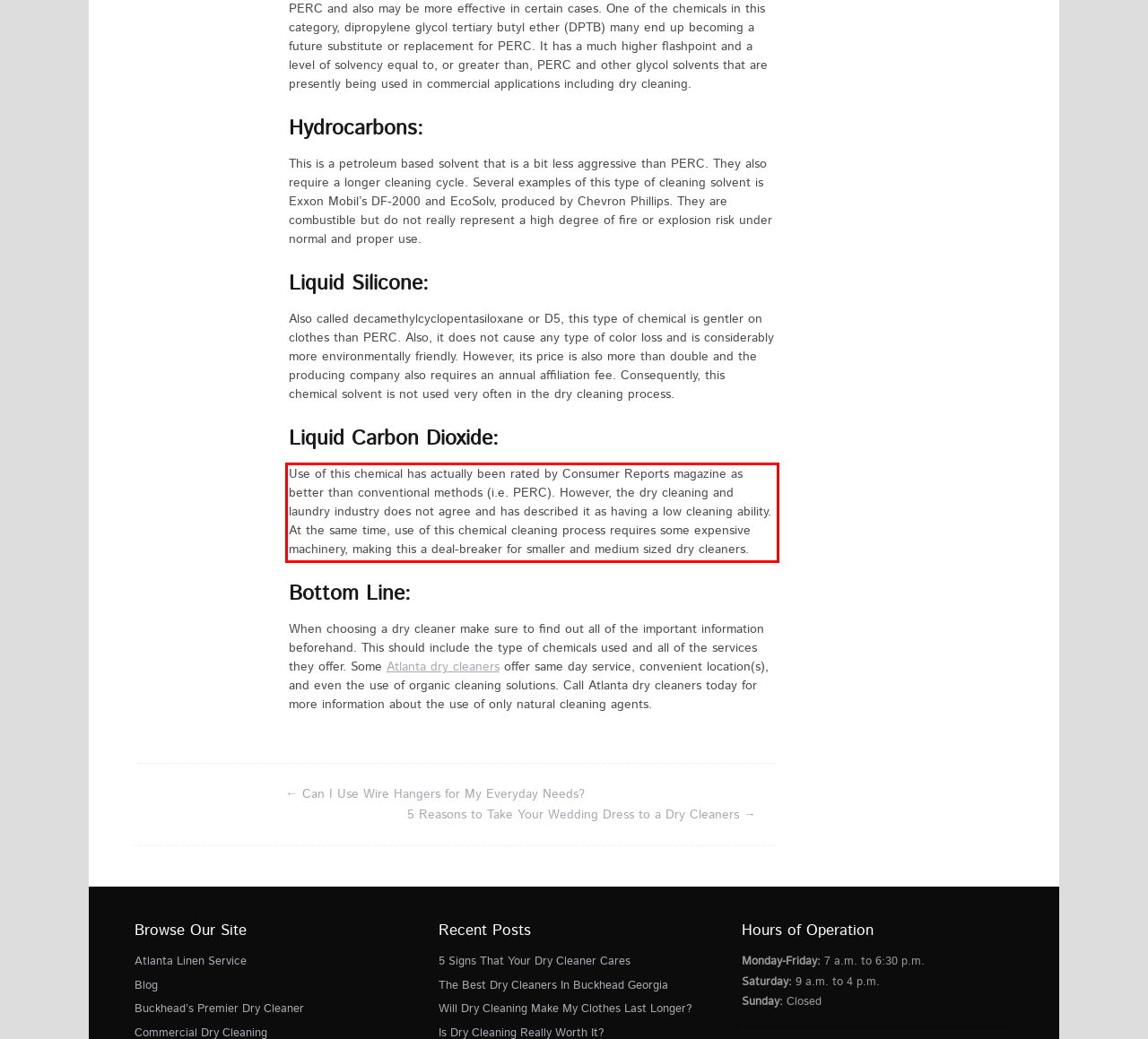Extract and provide the text found inside the red rectangle in the screenshot of the webpage.

Use of this chemical has actually been rated by Consumer Reports magazine as better than conventional methods (i.e. PERC). However, the dry cleaning and laundry industry does not agree and has described it as having a low cleaning ability. At the same time, use of this chemical cleaning process requires some expensive machinery, making this a deal-breaker for smaller and medium sized dry cleaners.